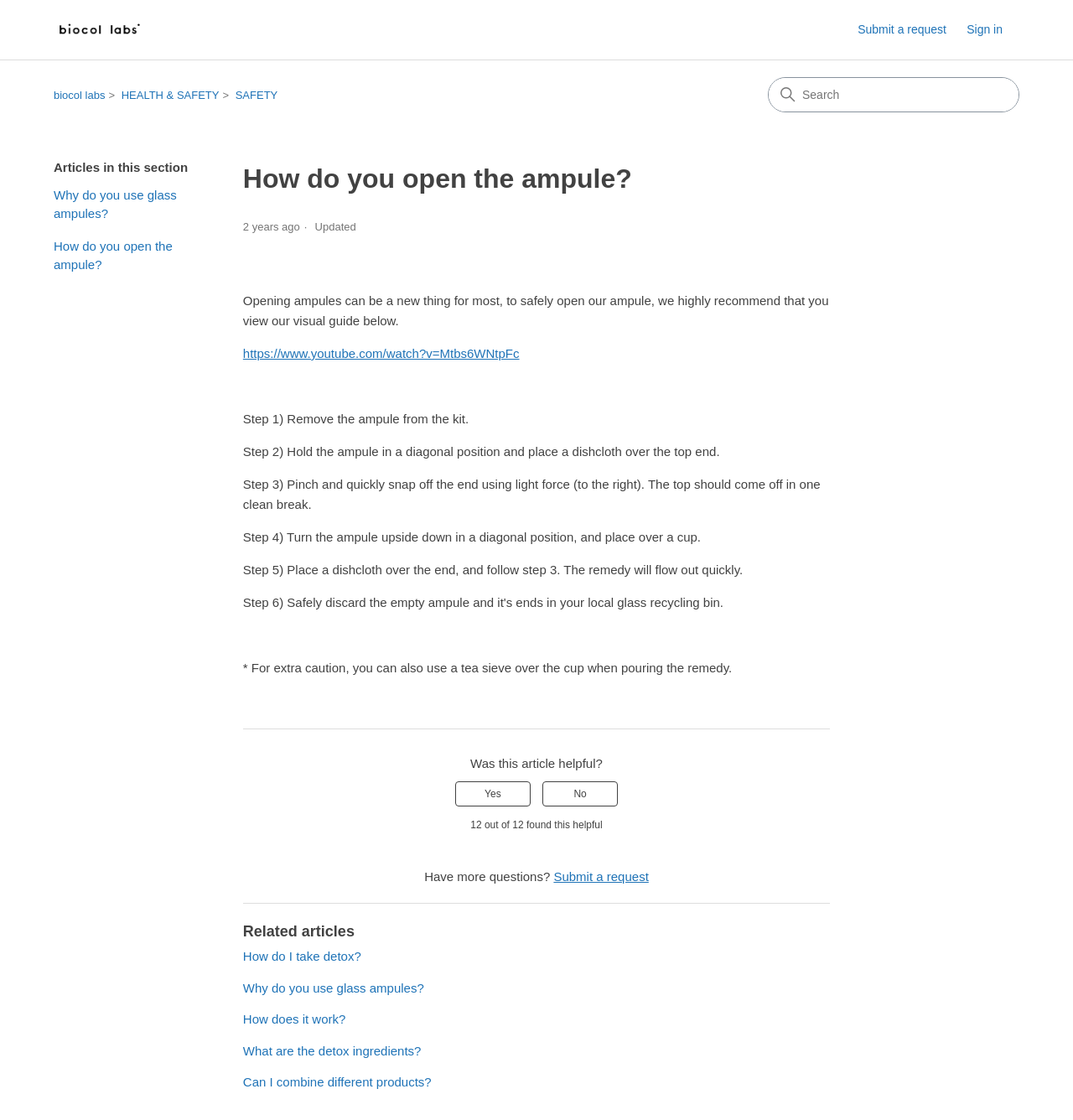Find the bounding box coordinates for the area you need to click to carry out the instruction: "Submit a request". The coordinates should be four float numbers between 0 and 1, indicated as [left, top, right, bottom].

[0.799, 0.019, 0.898, 0.035]